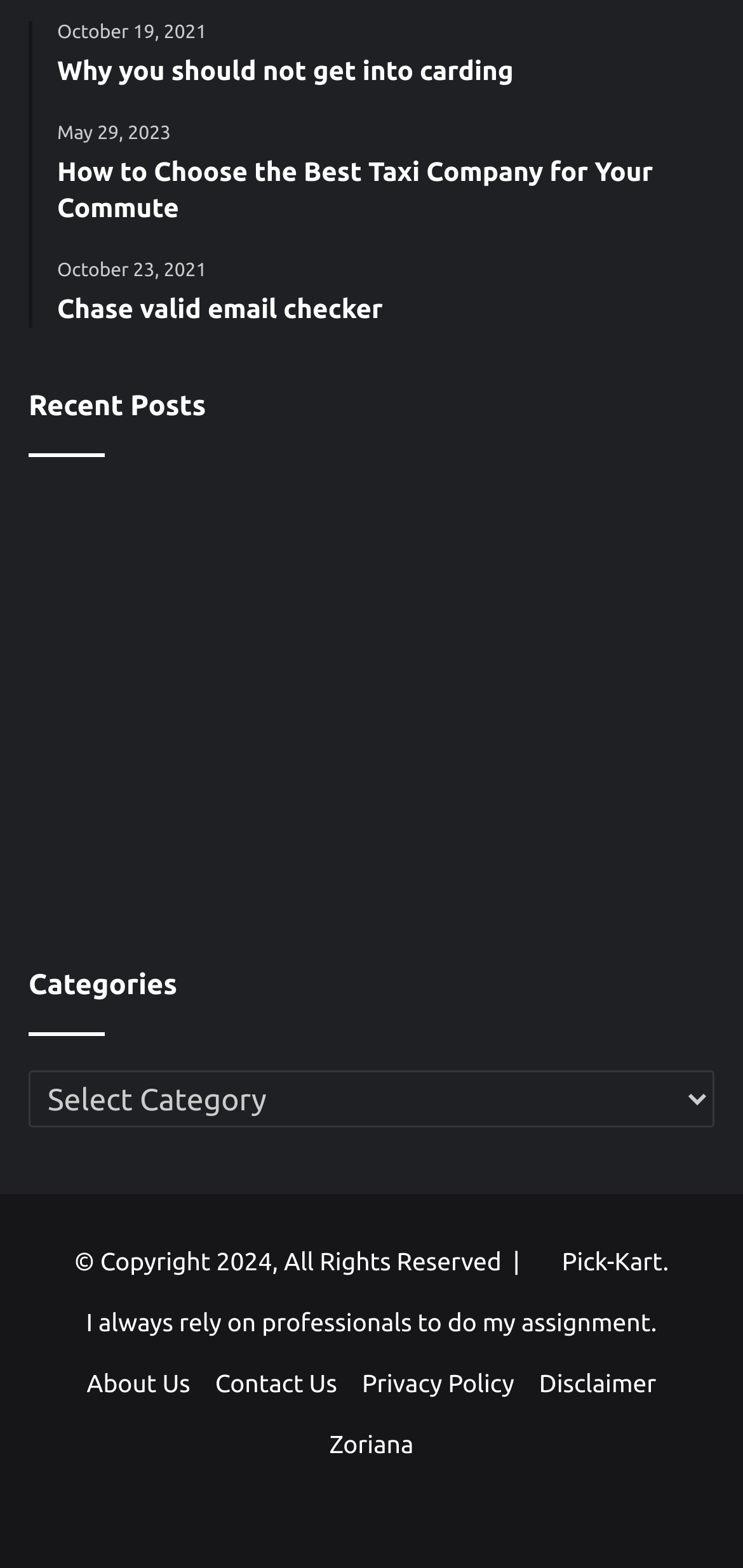Locate the bounding box coordinates of the area that needs to be clicked to fulfill the following instruction: "Check the Copyright information". The coordinates should be in the format of four float numbers between 0 and 1, namely [left, top, right, bottom].

[0.1, 0.797, 0.715, 0.814]